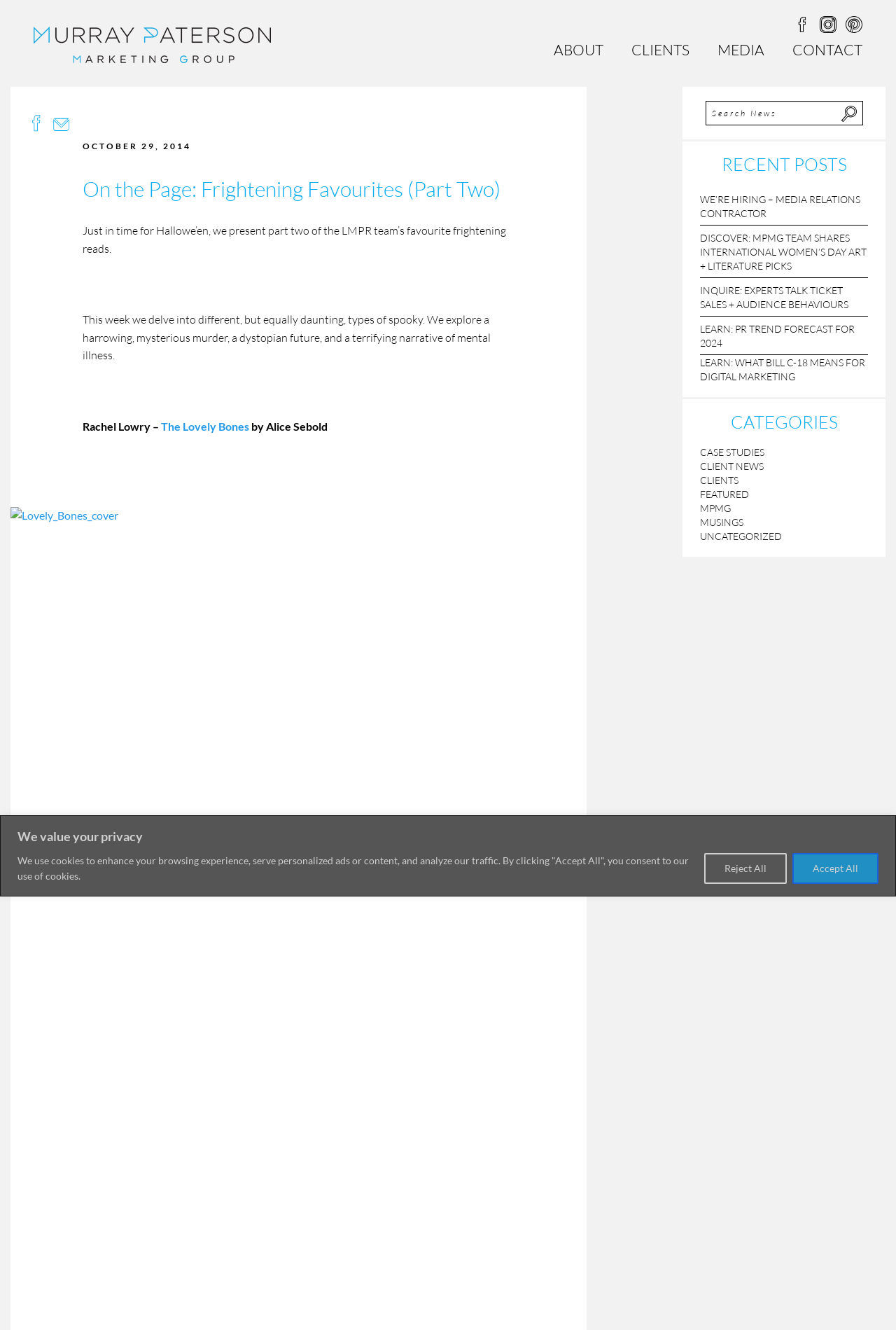Give a one-word or short phrase answer to the question: 
What categories are available for blog posts?

8 categories